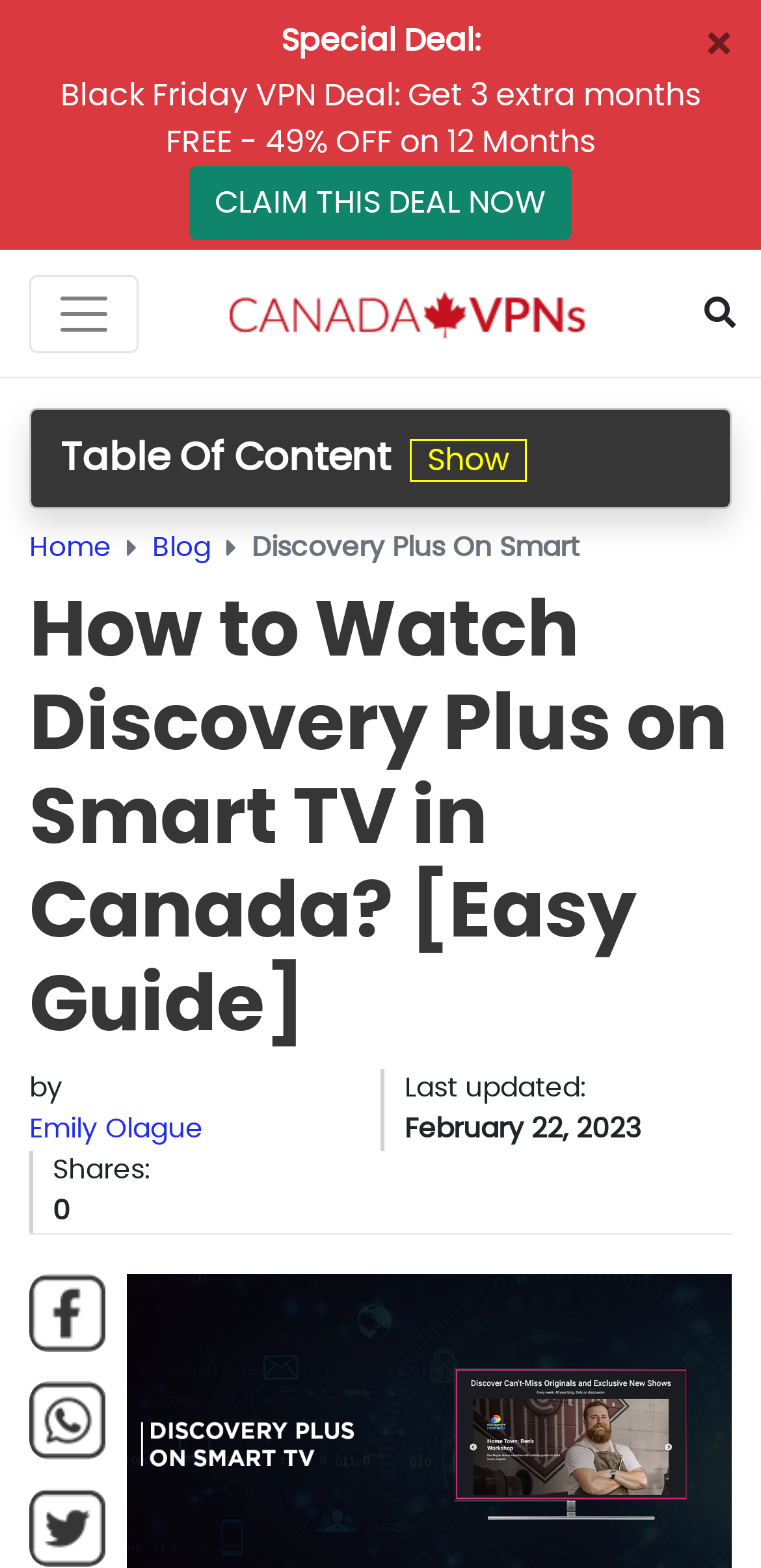Determine the bounding box of the UI element mentioned here: "Emily Olague". The coordinates must be in the format [left, top, right, bottom] with values ranging from 0 to 1.

[0.038, 0.708, 0.267, 0.734]